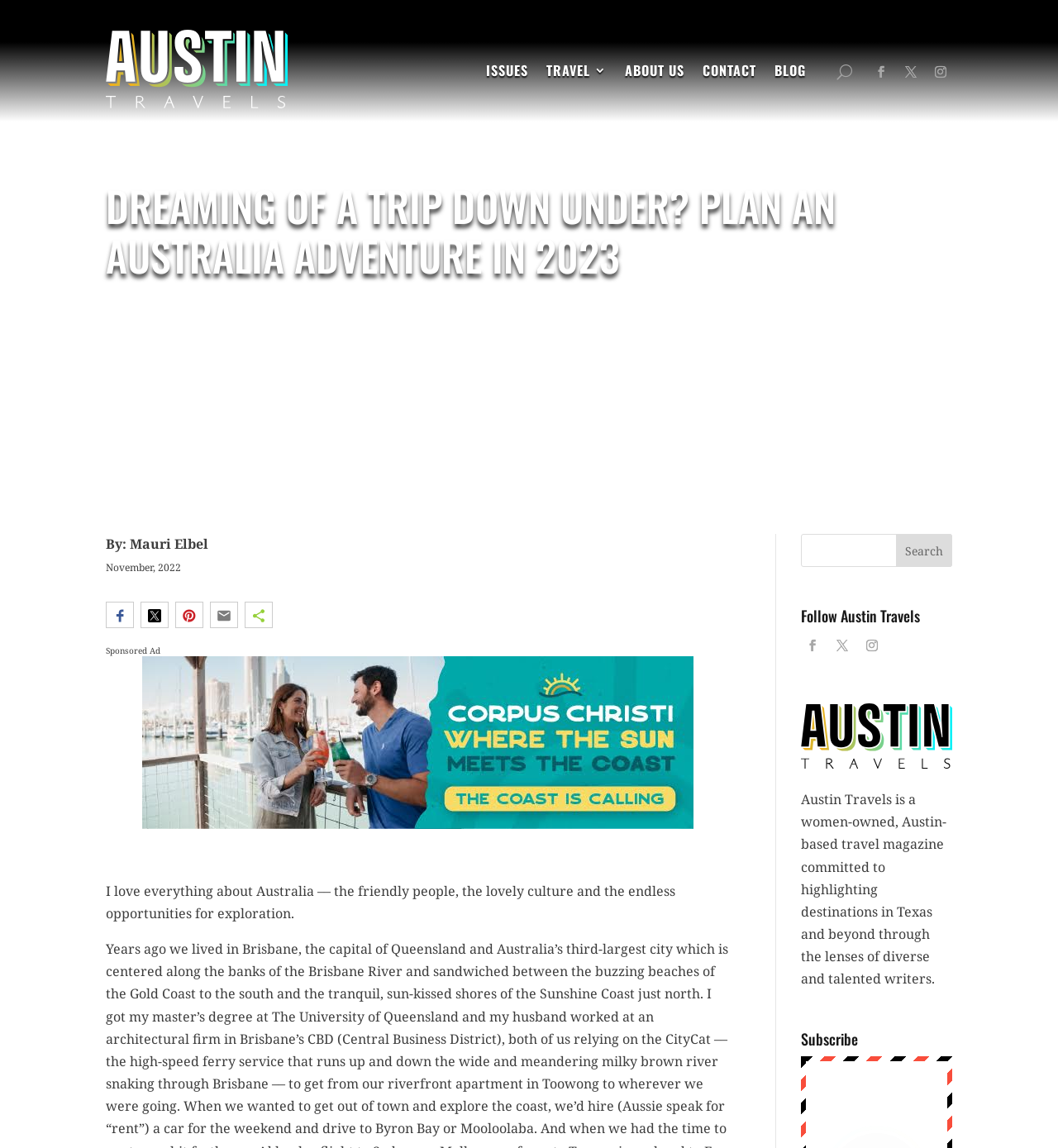Predict the bounding box coordinates for the UI element described as: "alt="Corpus Christi ad" title="0"". The coordinates should be four float numbers between 0 and 1, presented as [left, top, right, bottom].

[0.089, 0.613, 0.678, 0.686]